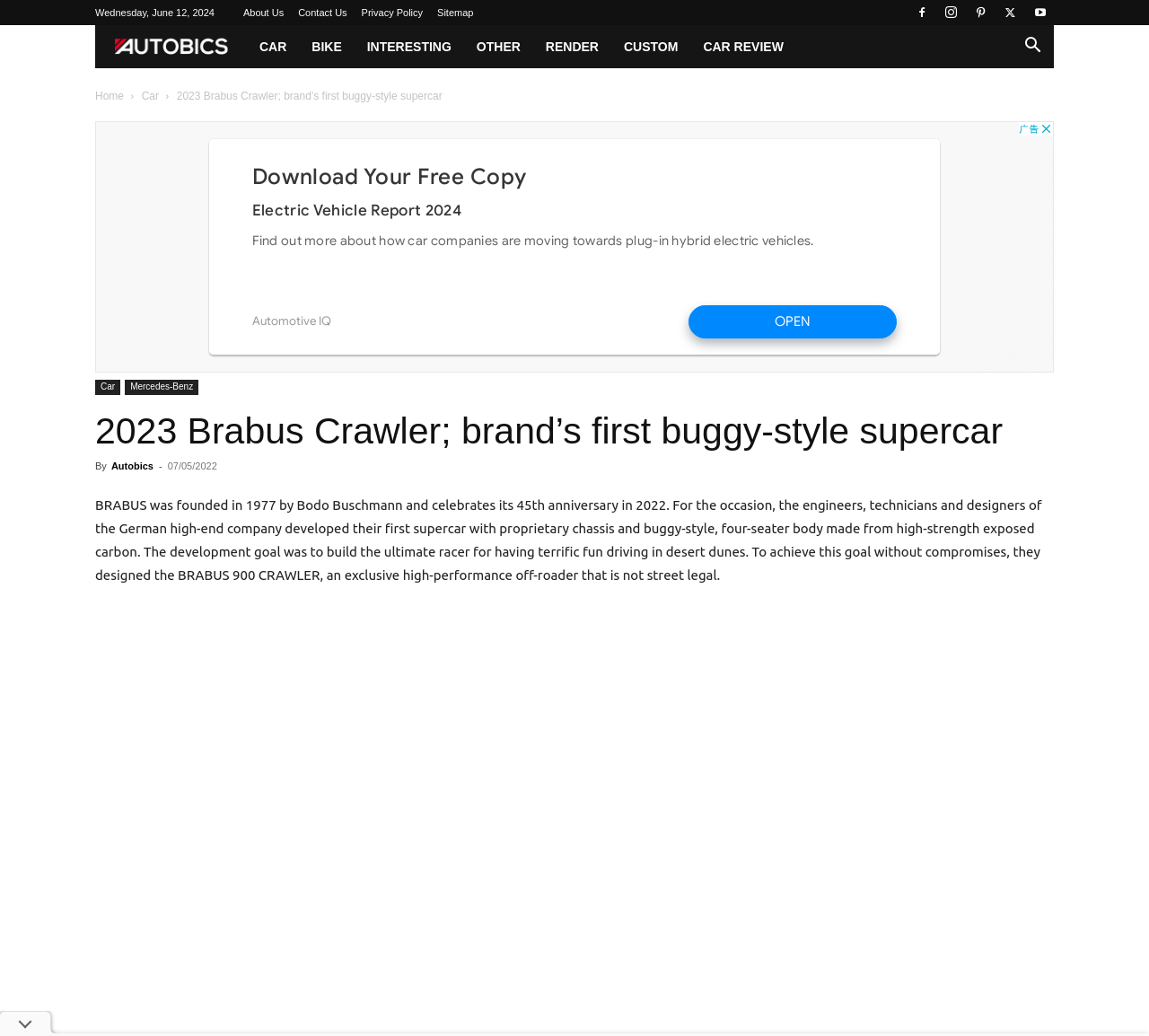Can you find the bounding box coordinates for the element that needs to be clicked to execute this instruction: "Read the '2023 Brabus Crawler' article"? The coordinates should be given as four float numbers between 0 and 1, i.e., [left, top, right, bottom].

[0.154, 0.087, 0.385, 0.099]